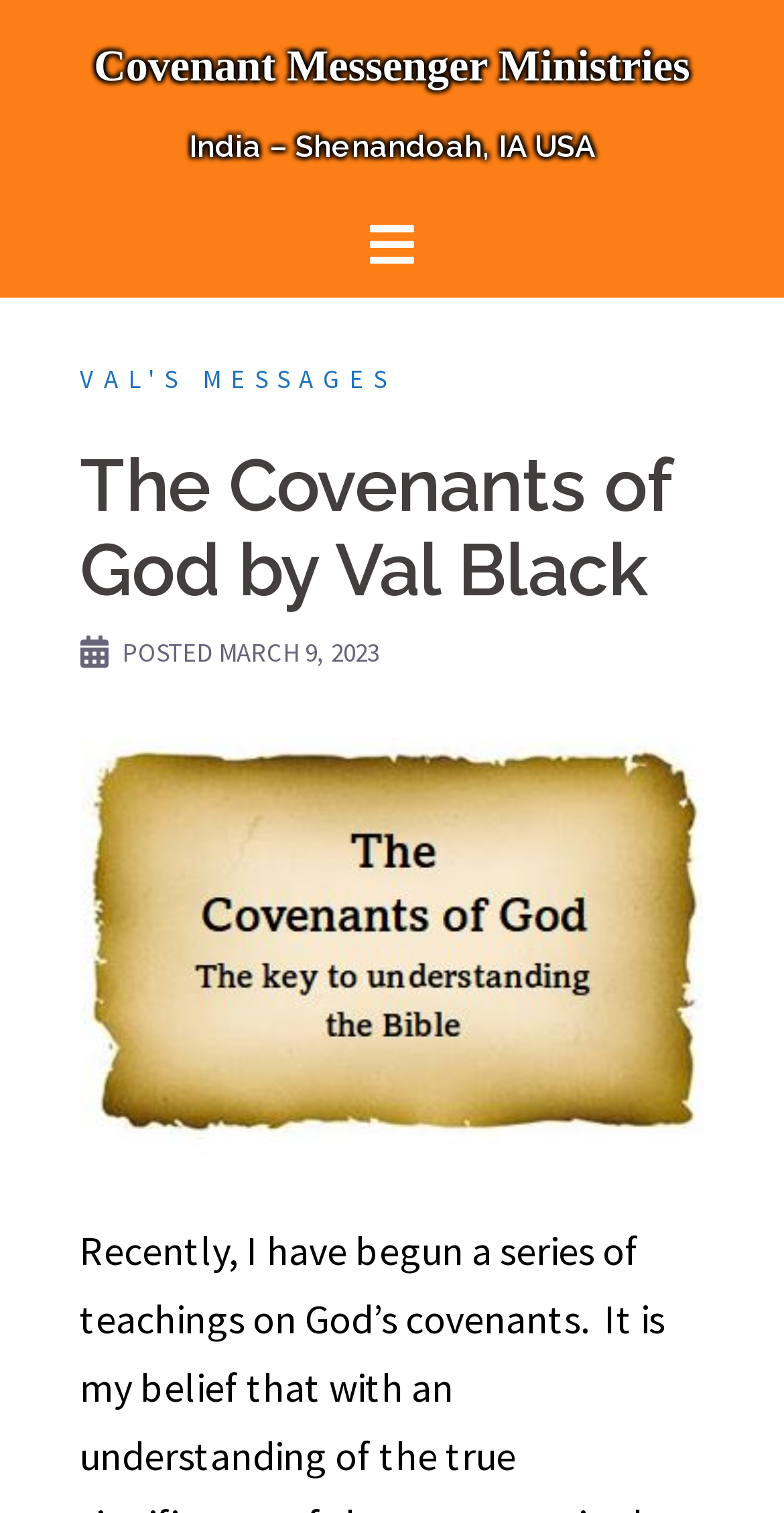Examine the image carefully and respond to the question with a detailed answer: 
What is the title of Val's latest message?

The title of Val's latest message can be found in the heading element below the navigation menu, which is 'The Covenants of God by Val Black'. This suggests that Val has written a message or teaching series on the topic of God's covenants.